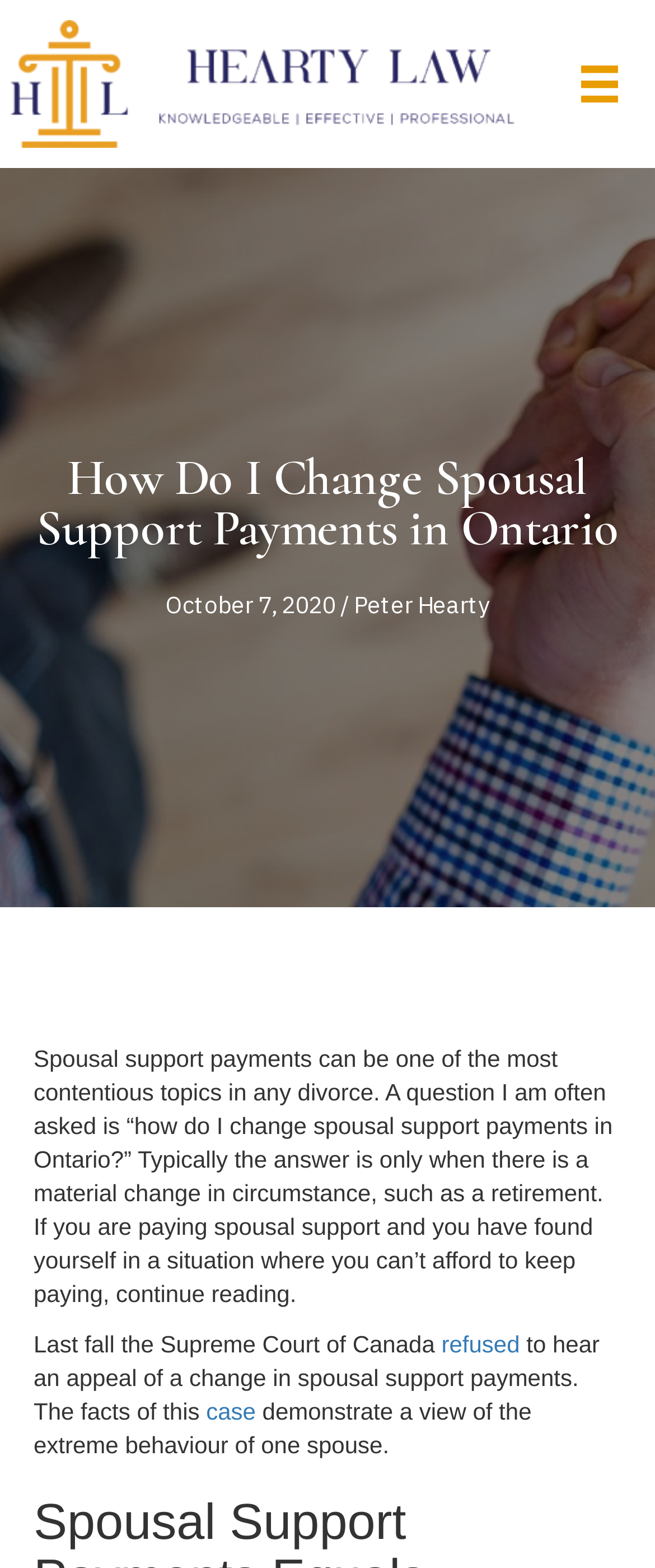Produce an elaborate caption capturing the essence of the webpage.

This webpage is about changing spousal support payments in Ontario, Canada. At the top left corner, there is a logo of Hearty Law, a law firm, accompanied by a link to the firm's website. On the top right corner, there is a menu button with an icon. 

Below the logo, there is a heading that reads "How Do I Change Spousal Support Payments in Ontario" in a prominent font size. Underneath the heading, there is a date "October 7, 2020" followed by the author's name "Peter Hearty". 

The main content of the webpage is a long paragraph that discusses the circumstances under which spousal support payments can be changed in Ontario, specifically mentioning retirement as a material change in circumstance. The paragraph is divided into several sections, with links to other relevant cases or articles, such as a Supreme Court of Canada case, embedded within the text. 

There are no images other than the logo and the menu icon on the webpage. The overall content is focused on providing information and guidance on changing spousal support payments in Ontario.